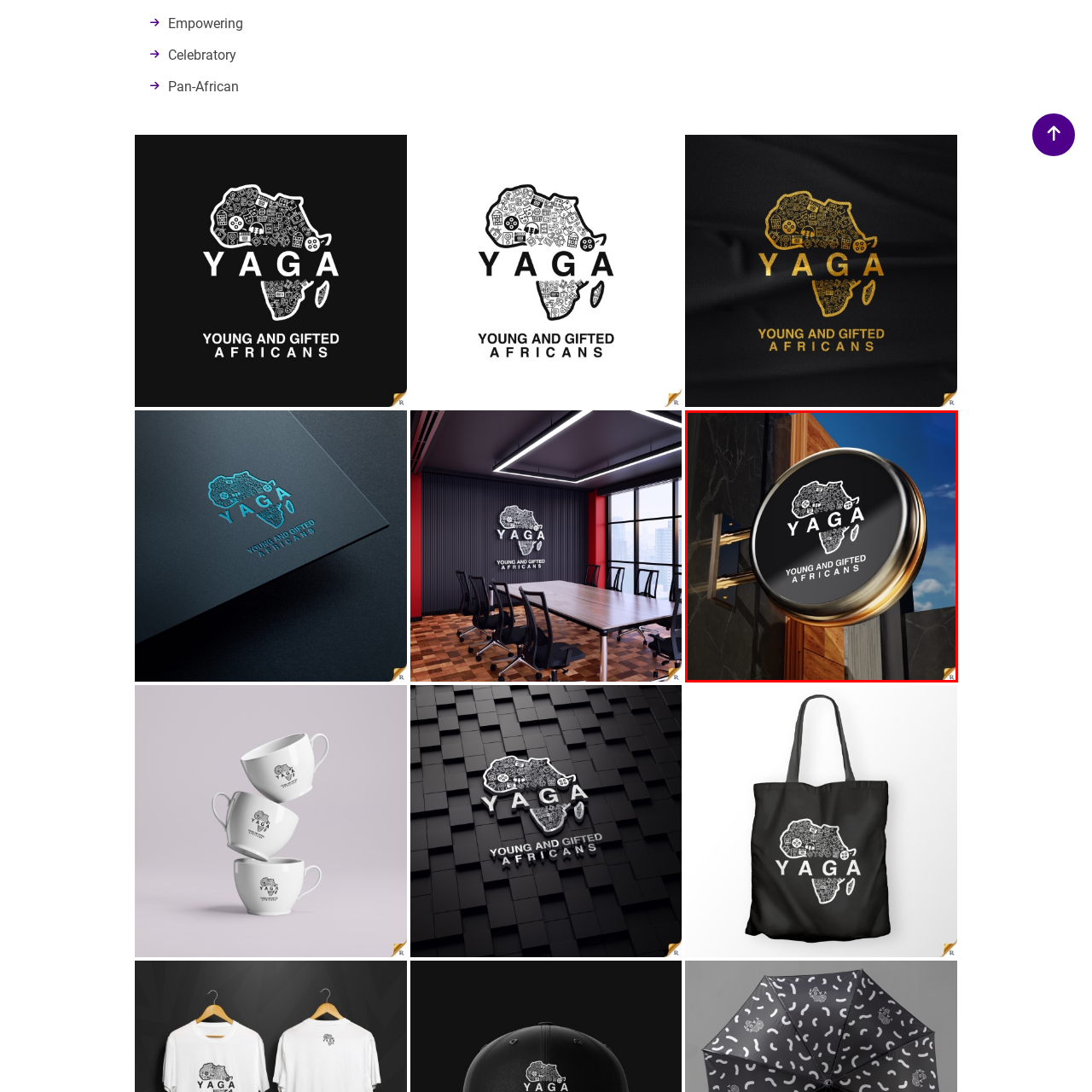Generate a comprehensive caption for the image that is marked by the red border.

The image features a prominent circular sign displaying the logo for "YAGA," which stands for "Young and Gifted Africans." The logo is designed with a stylized outline of the African continent, adorned with intricate patterns and illustrations that celebrate the continent's rich cultural heritage. Below the main logo, the slogan "Young and Gifted Africans" is boldly inscribed, emphasizing the initiative's focus on empowering the youth of Africa. The sign is mounted on a sleek structure with a mixture of dark stone and warm wooden textures in the background, which adds to the contemporary and inviting aesthetic of the setting. This visual identity encapsulates a spirit of creativity and aspiration, highlighting the mission of YAGA to uplift and inspire young talents across the continent.